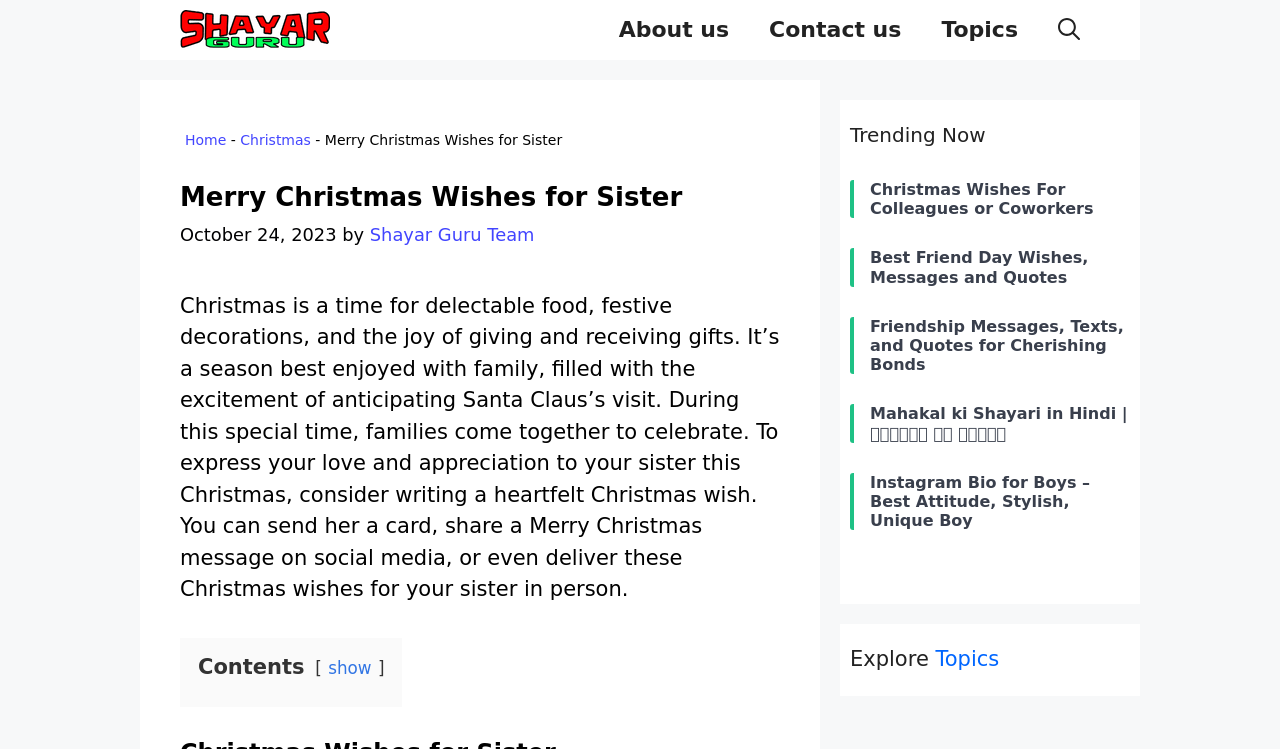Ascertain the bounding box coordinates for the UI element detailed here: "aria-label="Open search"". The coordinates should be provided as [left, top, right, bottom] with each value being a float between 0 and 1.

[0.811, 0.0, 0.859, 0.08]